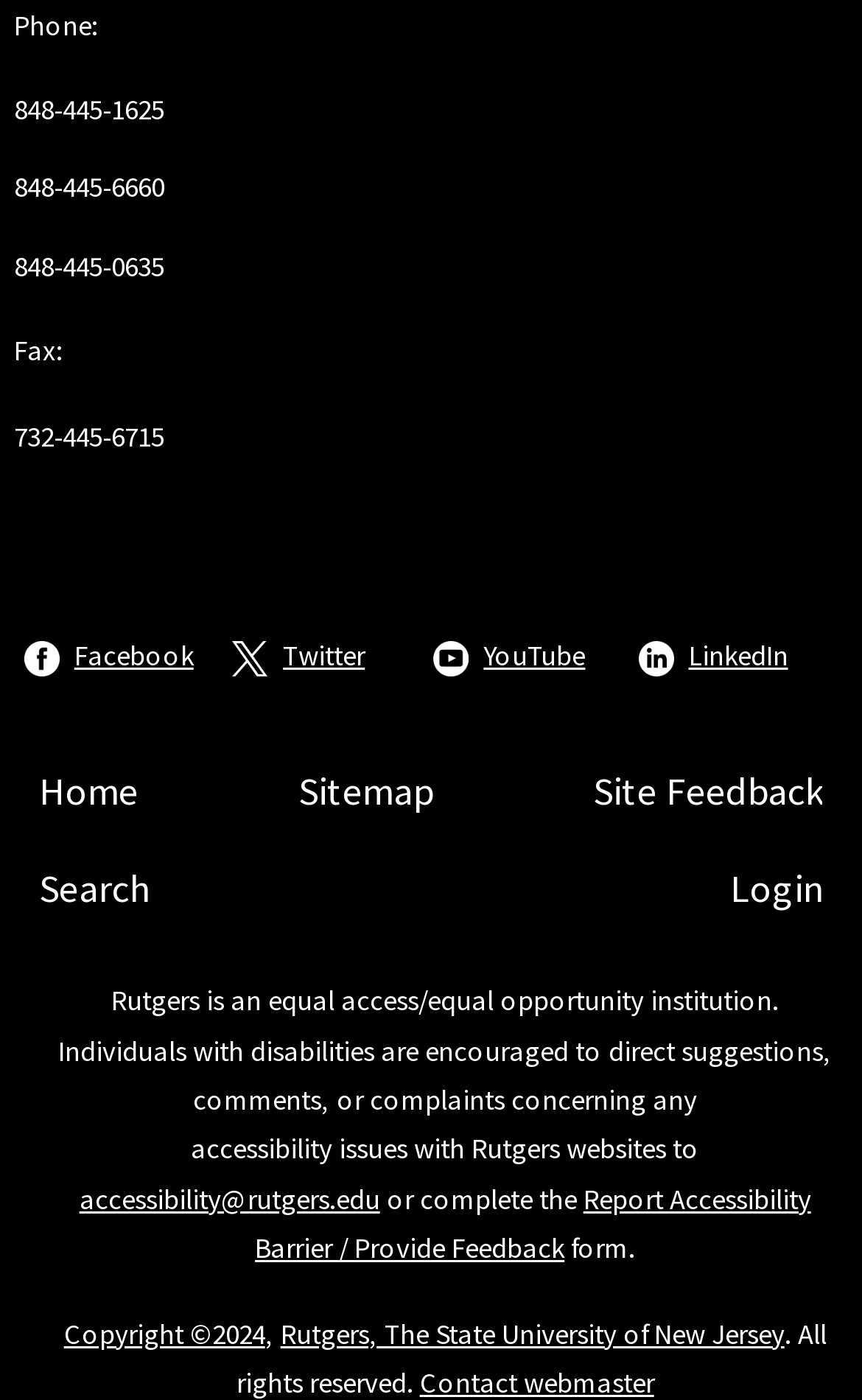What is the email address for accessibility issues?
Based on the screenshot, respond with a single word or phrase.

accessibility@rutgers.edu